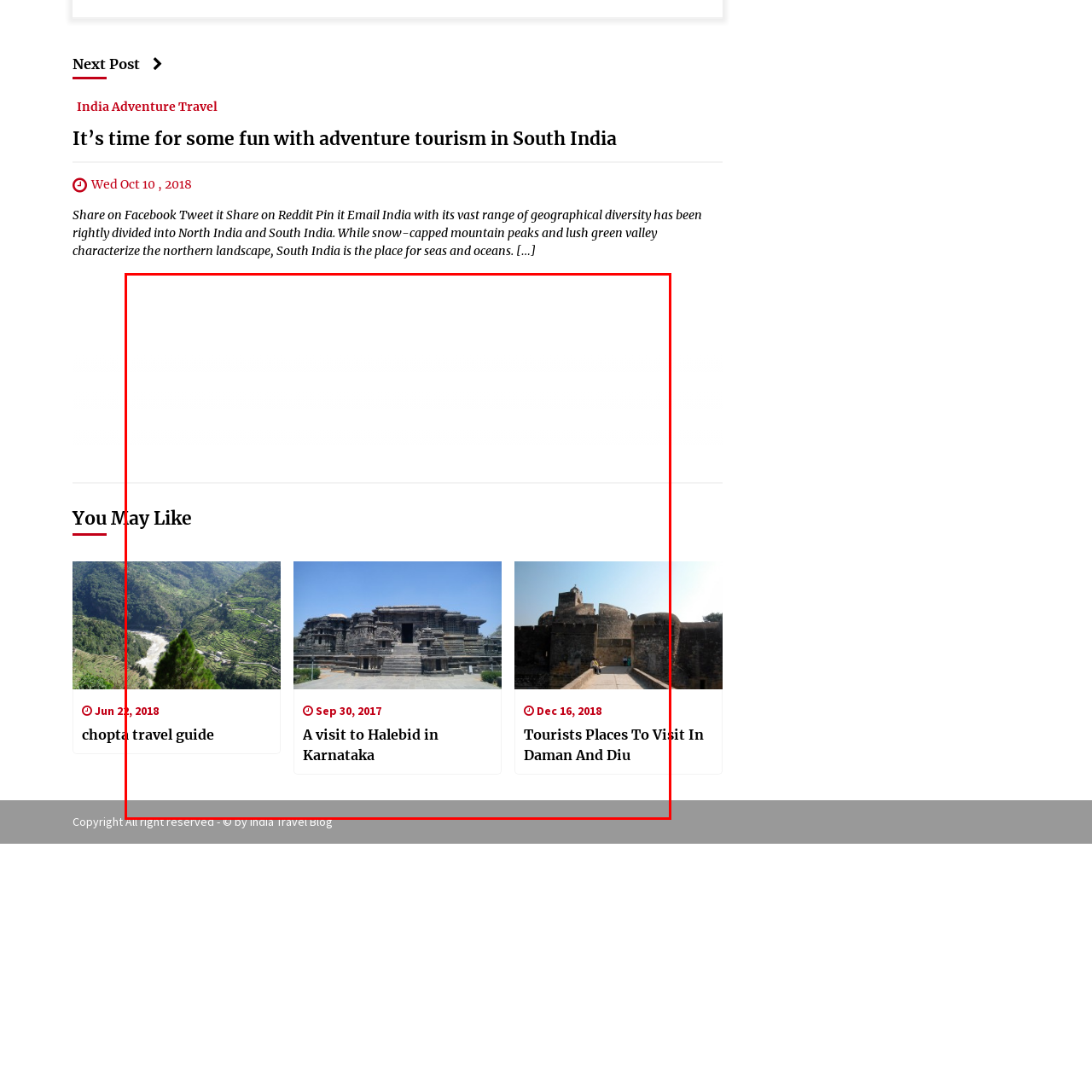Examine the image highlighted by the red boundary, What region is this adventure sport located in? Provide your answer in a single word or phrase.

South India